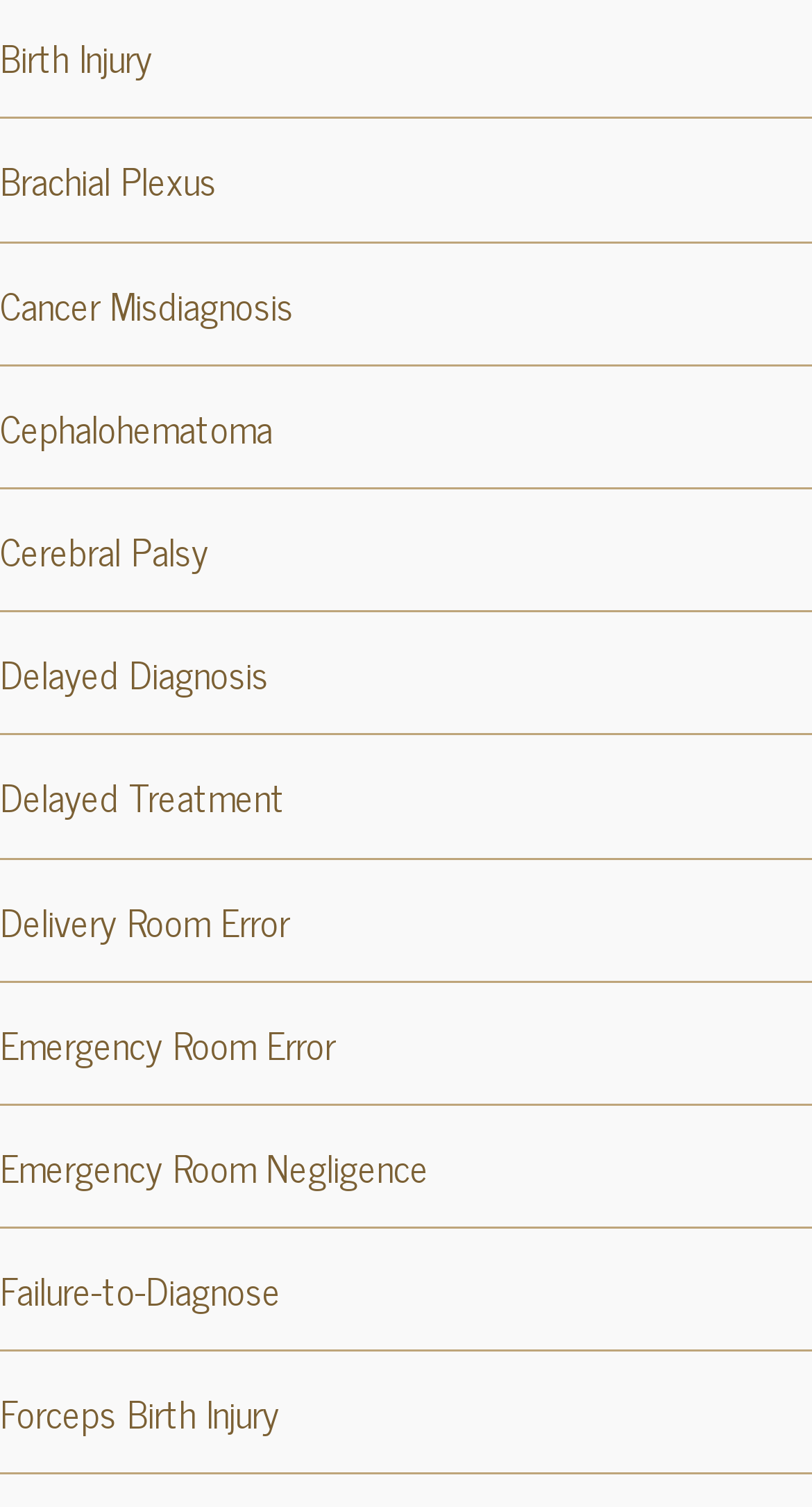Are all medical conditions listed in alphabetical order?
Refer to the screenshot and answer in one word or phrase.

Yes